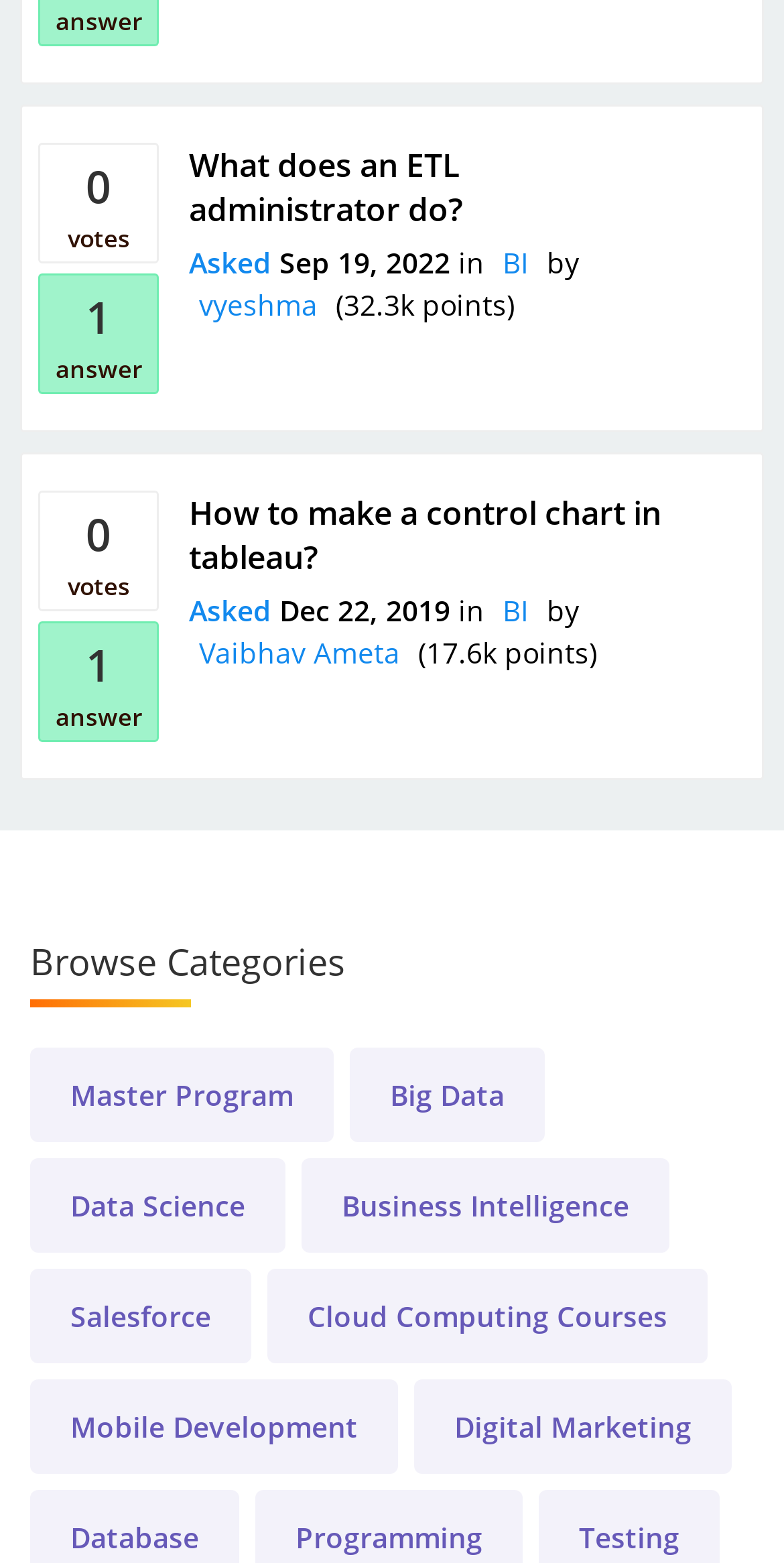How many points does the user 'vyeshma' have?
Kindly answer the question with as much detail as you can.

The user 'vyeshma' has 32.3k points, as indicated by the text '(32.3k points)' next to their username.